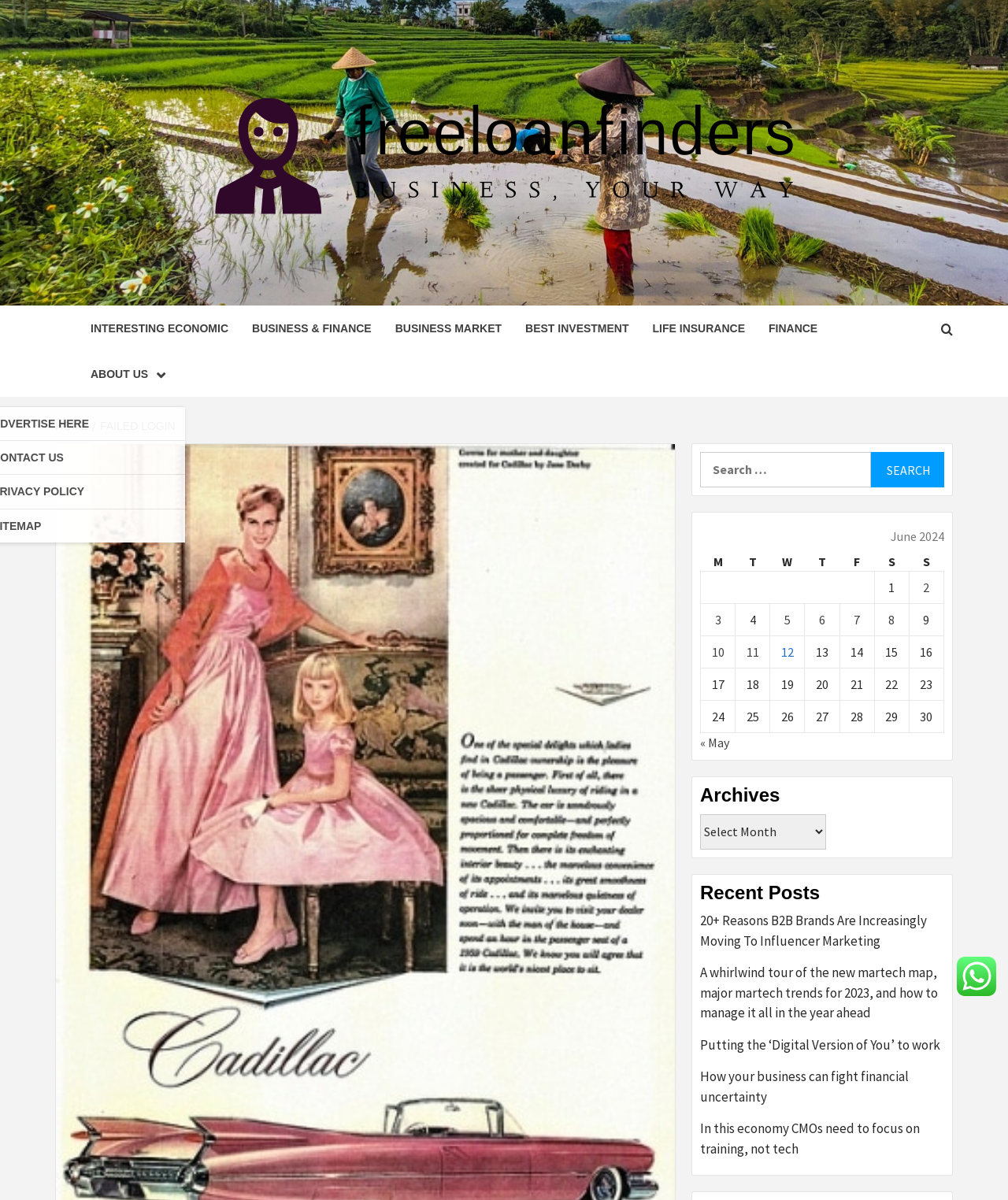Observe the image and answer the following question in detail: What is the website's name?

The website's name can be found in the top-left corner of the webpage, where it says 'freeloanfinders' in the link and image elements.